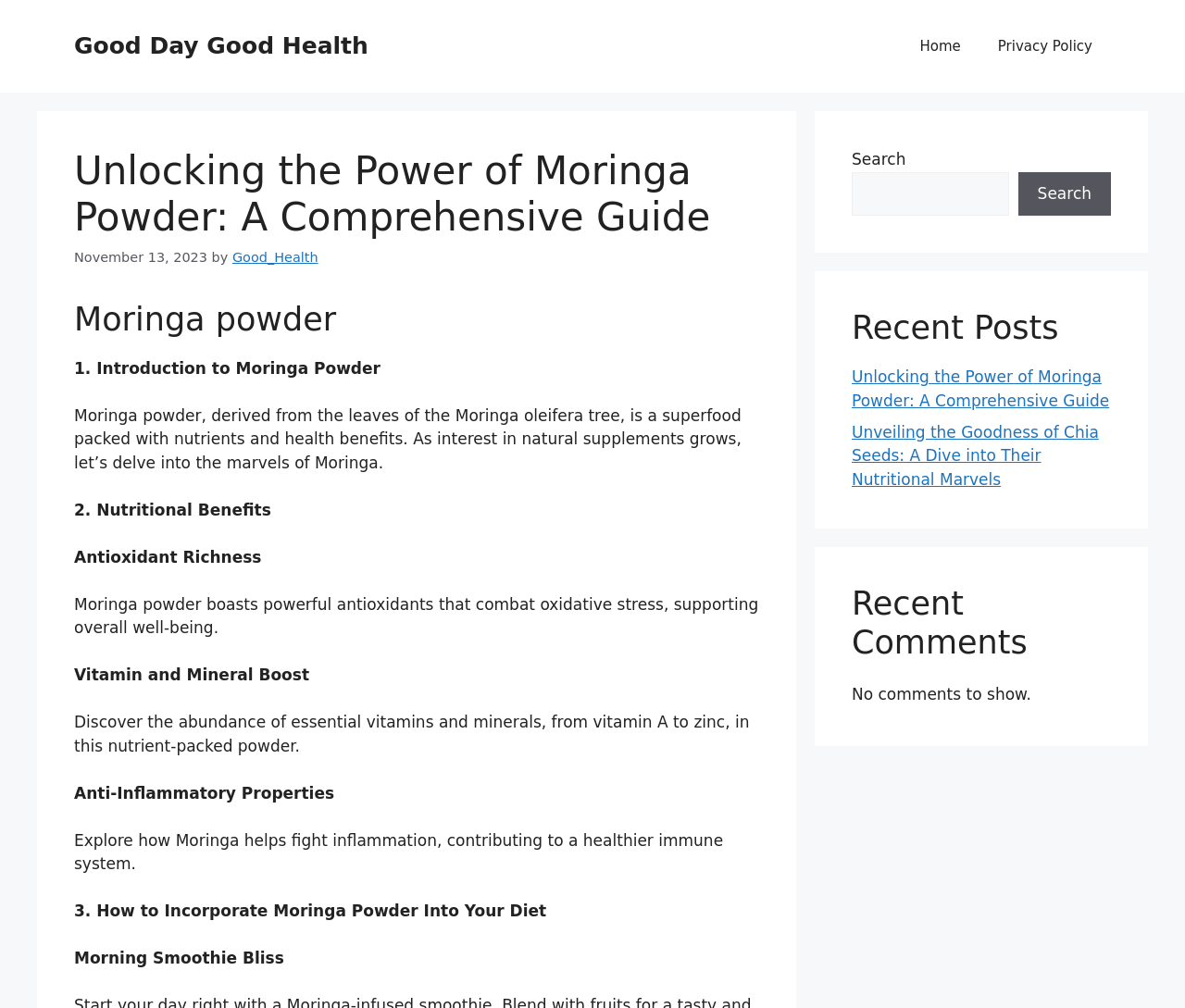Please find the bounding box coordinates for the clickable element needed to perform this instruction: "Read the article about Chia Seeds".

[0.719, 0.419, 0.927, 0.484]